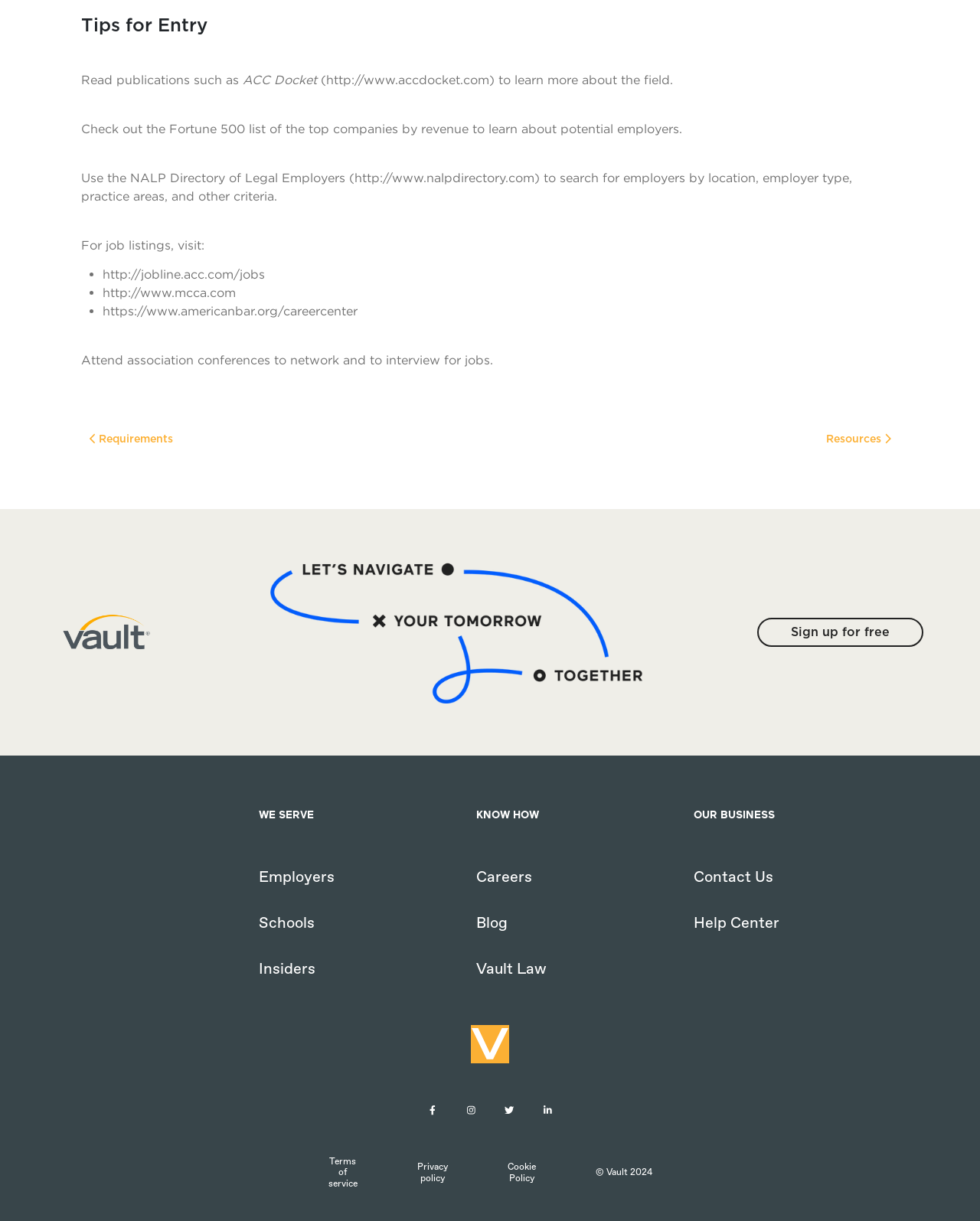Extract the bounding box coordinates of the UI element described by: "Requirements". The coordinates should include four float numbers ranging from 0 to 1, e.g., [left, top, right, bottom].

[0.091, 0.356, 0.177, 0.365]